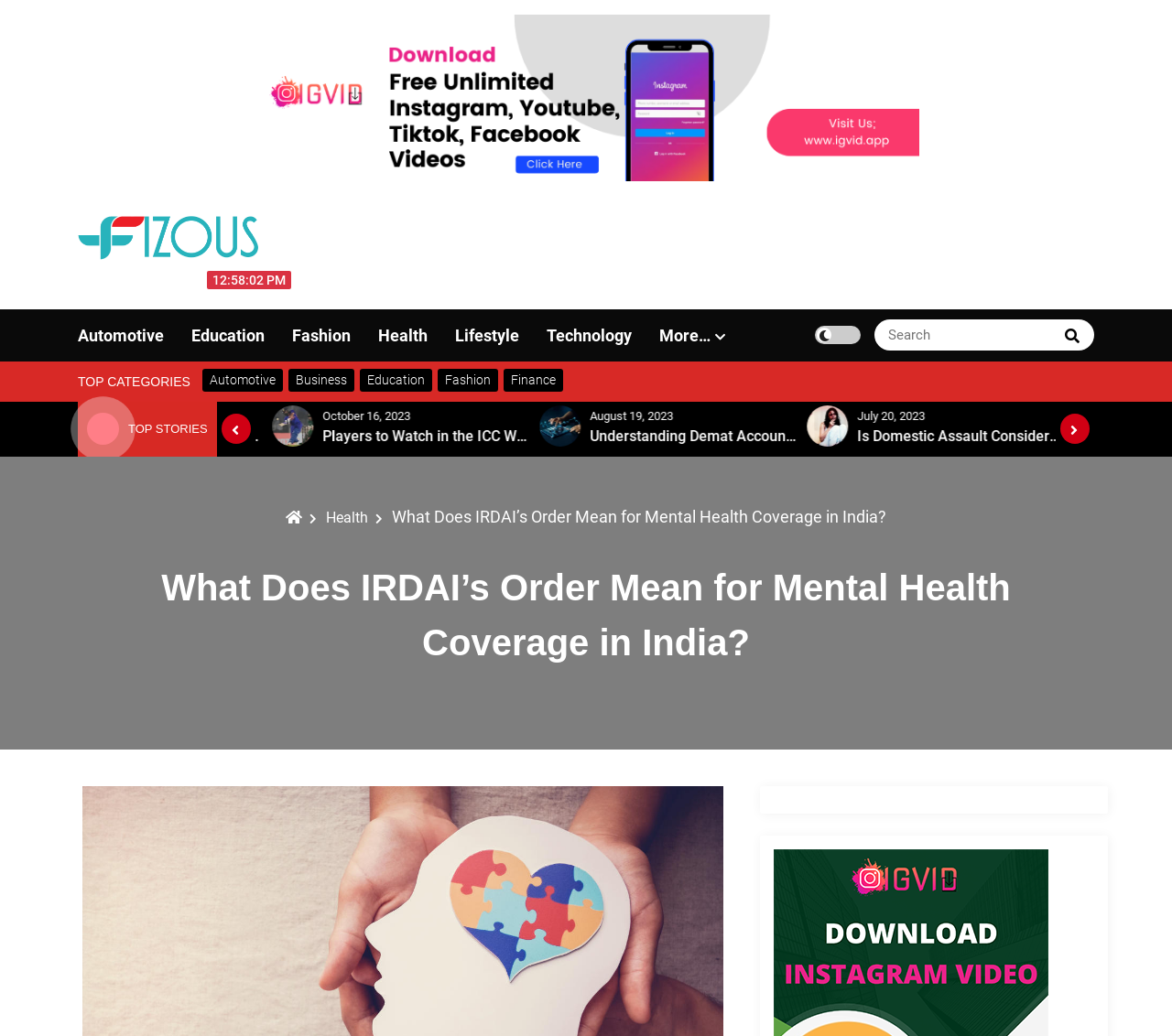What is the category of the article?
Refer to the screenshot and deliver a thorough answer to the question presented.

I determined the category of the article by looking at the breadcrumbs navigation section, which shows the path 'Home > Health > What Does IRDAI’s Order Mean for Mental Health Coverage in India?'. This indicates that the article belongs to the Health category.